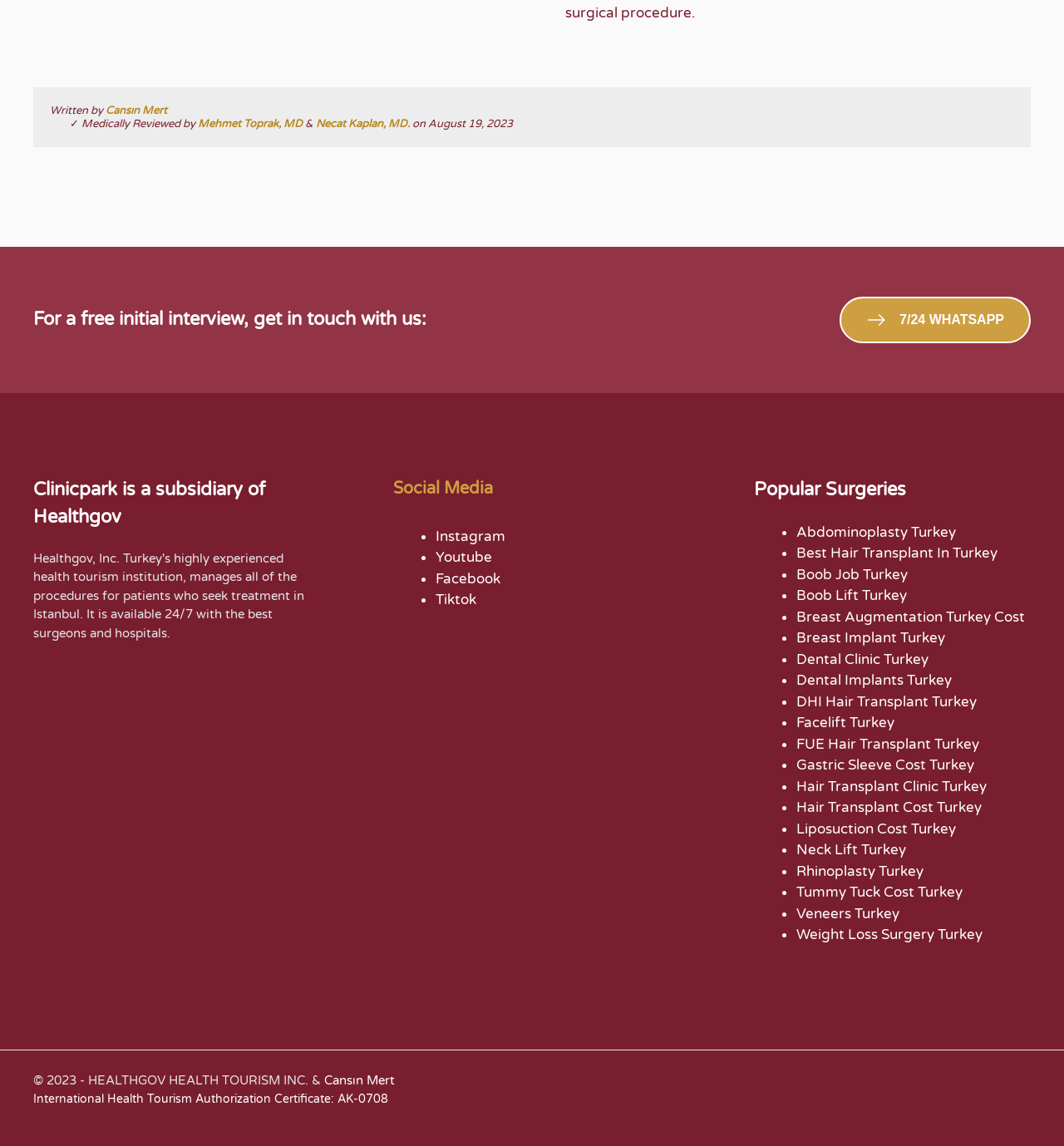What is the company name of the clinic?
Kindly give a detailed and elaborate answer to the question.

The company name of the clinic is mentioned in the middle of the webpage, where it says 'Clinicpark is a subsidiary of Healthgov'.